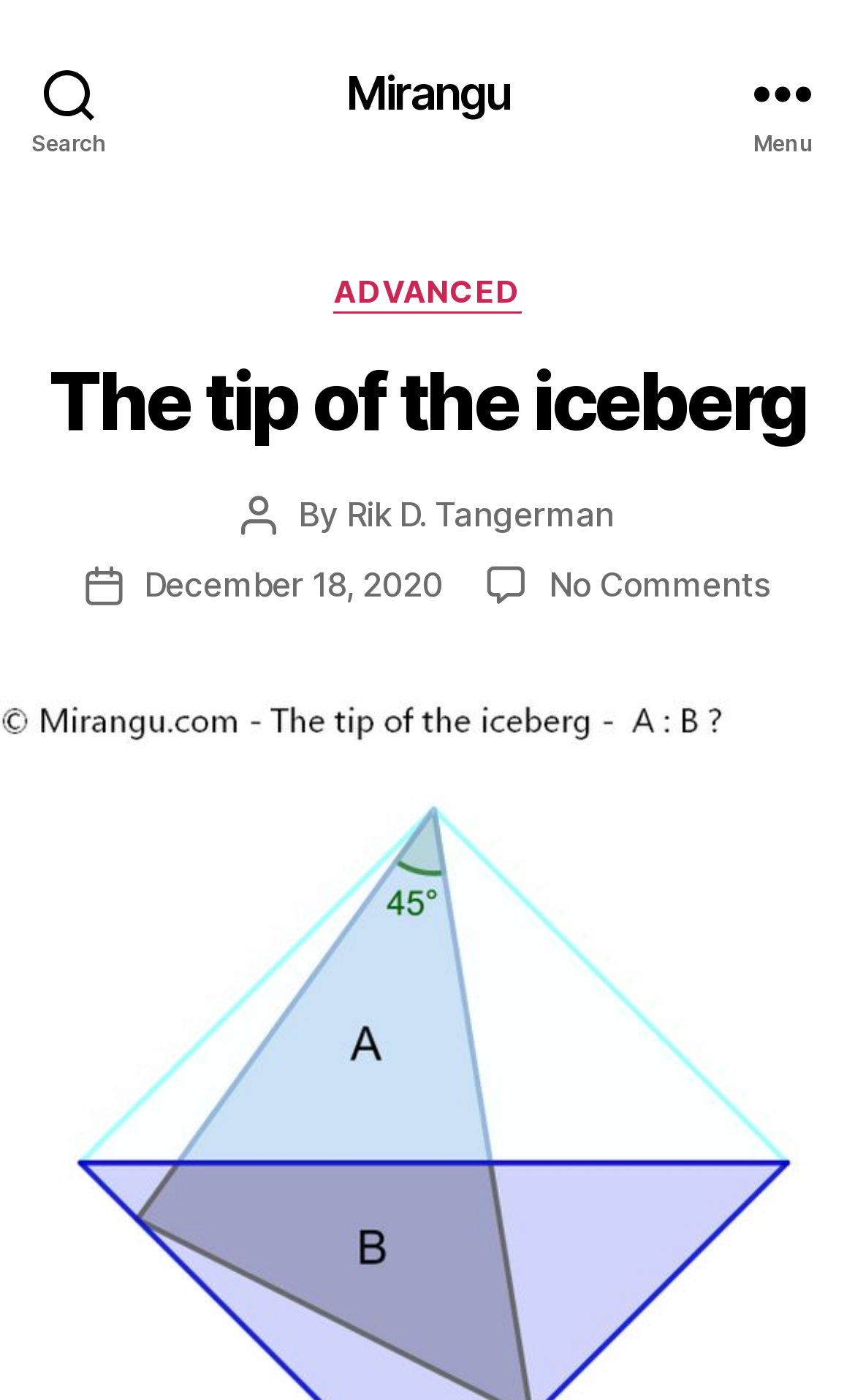Using a single word or phrase, answer the following question: 
Who is the author of the post?

Rik D. Tangerman